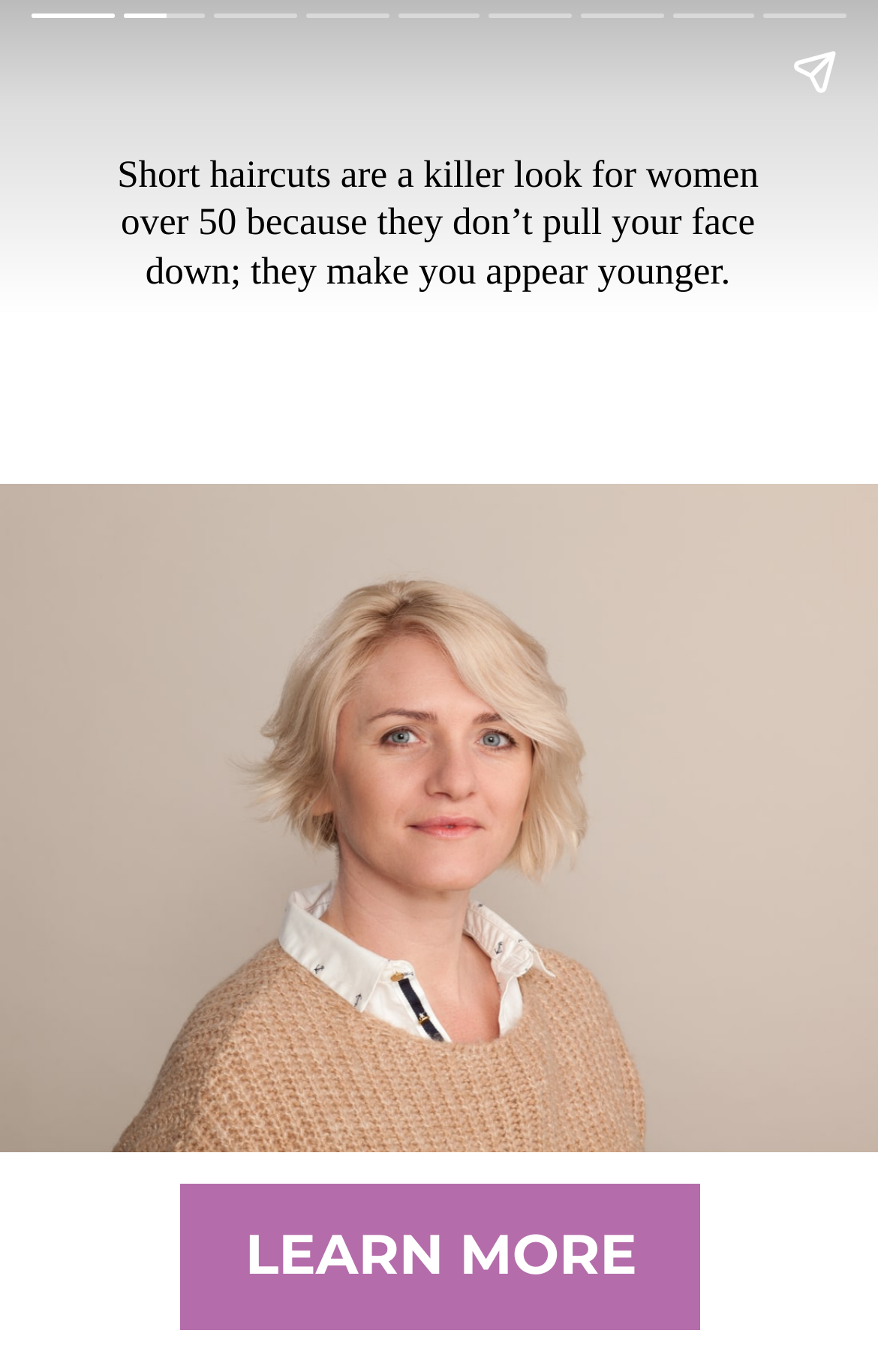What is the purpose of short haircuts for women over 50?
Answer the question with just one word or phrase using the image.

Make them appear younger